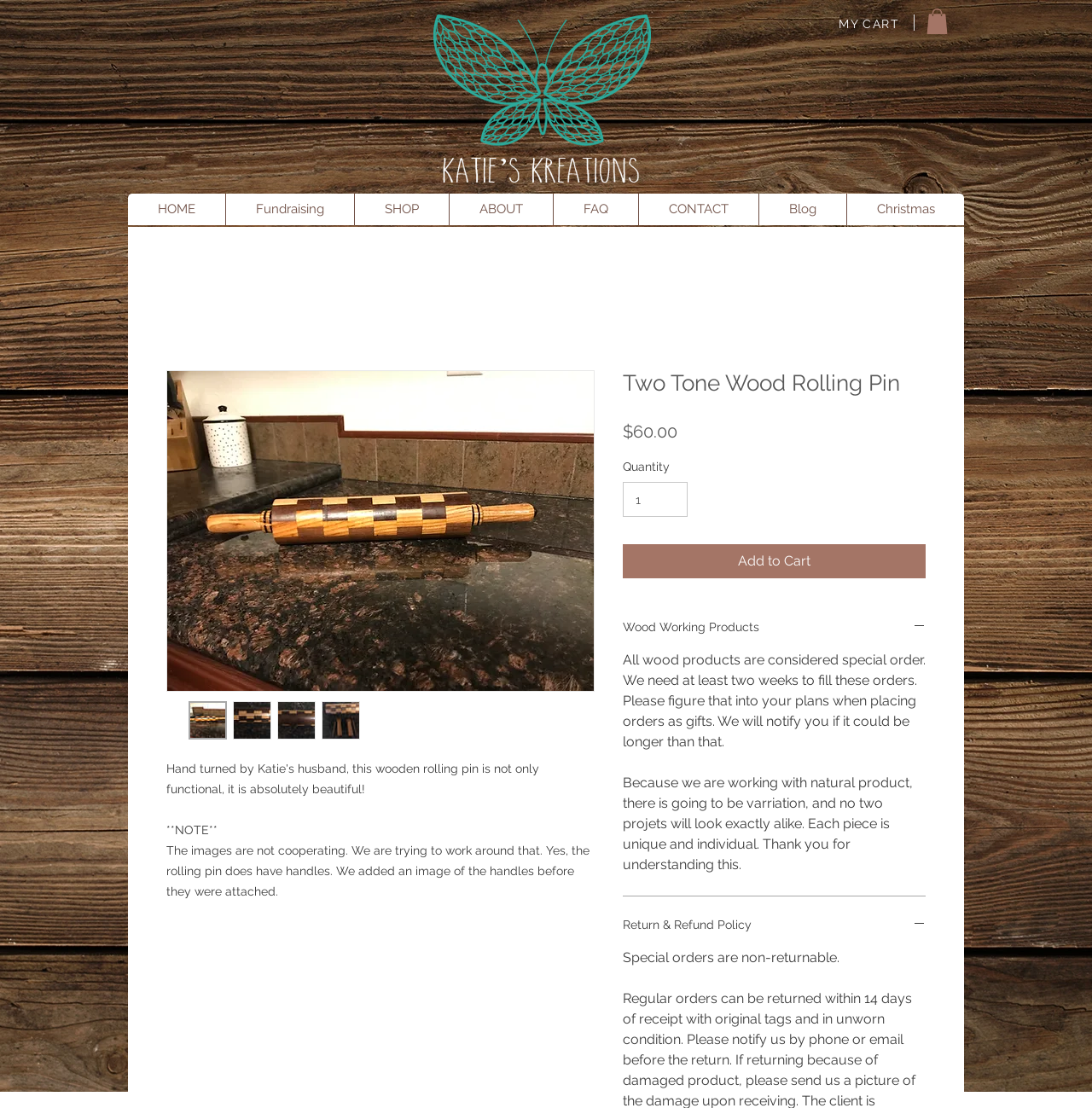Please pinpoint the bounding box coordinates for the region I should click to adhere to this instruction: "View the 'Two Tone Wood Rolling Pin' image".

[0.153, 0.335, 0.544, 0.623]